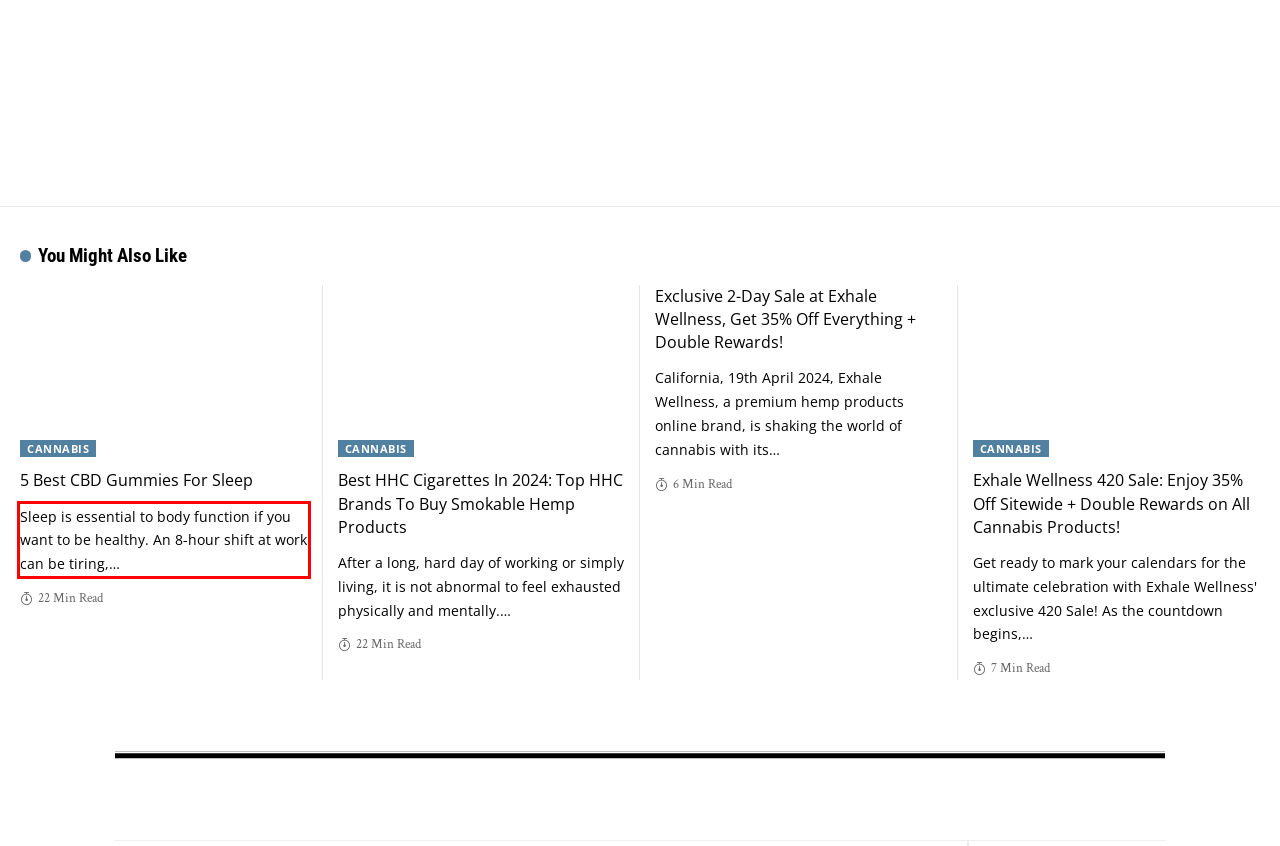Please identify and extract the text content from the UI element encased in a red bounding box on the provided webpage screenshot.

Sleep is essential to body function if you want to be healthy. An 8-hour shift at work can be tiring,…